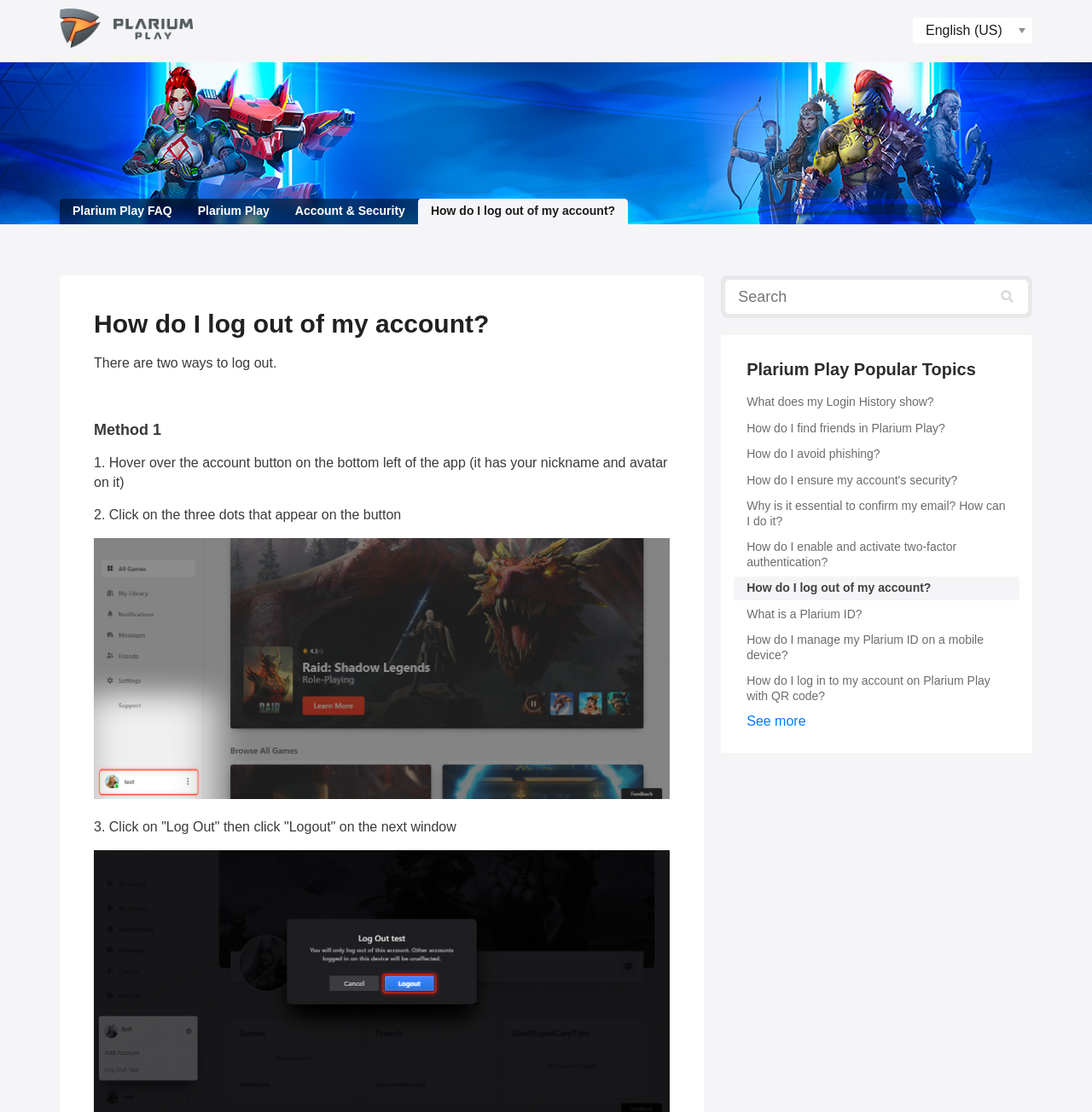Using the description "See more", predict the bounding box of the relevant HTML element.

[0.684, 0.642, 0.738, 0.655]